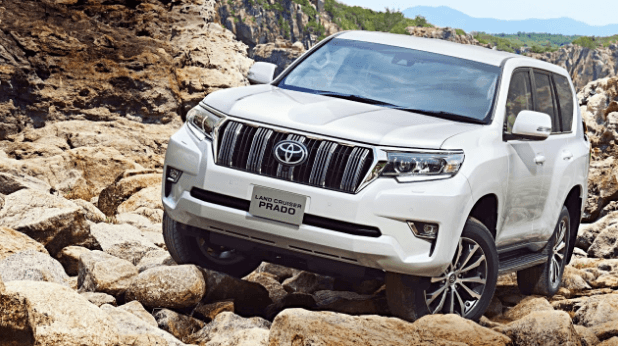Utilize the details in the image to thoroughly answer the following question: What type of terrain is the Toyota Land Cruiser Prado capable of handling?

The caption suggests that the Toyota Land Cruiser Prado is not just a luxury SUV, but also a capable off-roader, ready to tackle challenging landscapes, as evident from the rugged boulders in the backdrop.